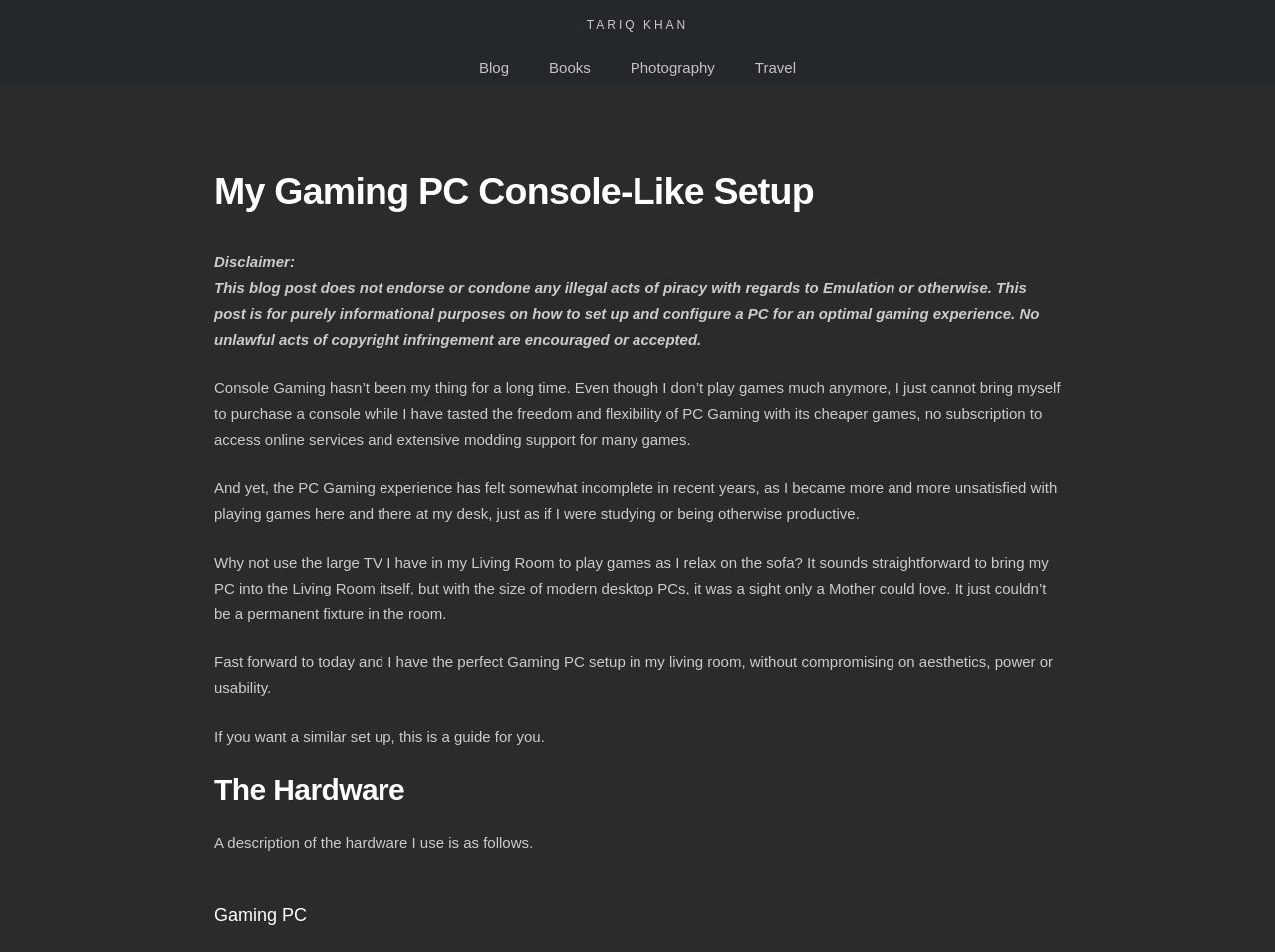Please provide the bounding box coordinates in the format (top-left x, top-left y, bottom-right x, bottom-right y). Remember, all values are floating point numbers between 0 and 1. What is the bounding box coordinate of the region described as: TARIQ KHAN

[0.46, 0.019, 0.54, 0.033]